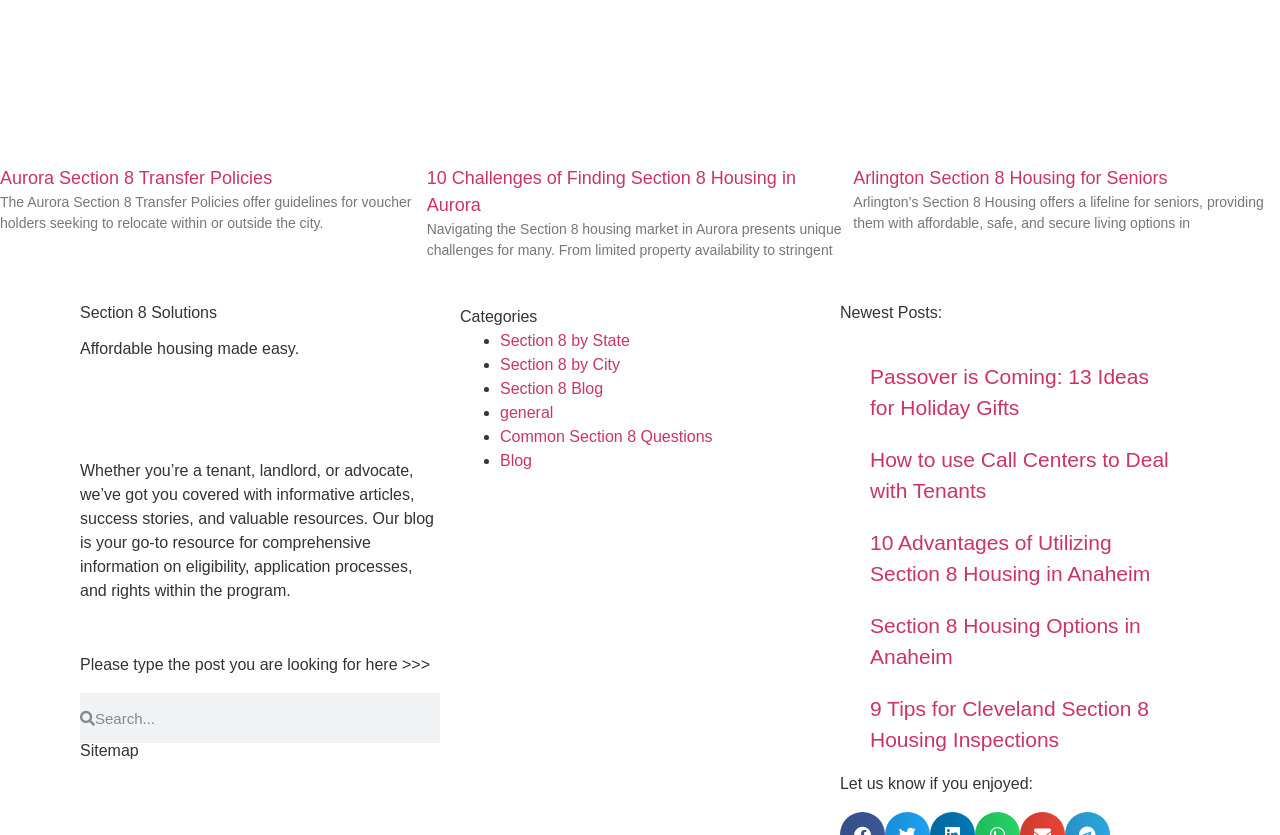Determine the bounding box coordinates of the section I need to click to execute the following instruction: "Search for a post". Provide the coordinates as four float numbers between 0 and 1, i.e., [left, top, right, bottom].

[0.062, 0.83, 0.344, 0.89]